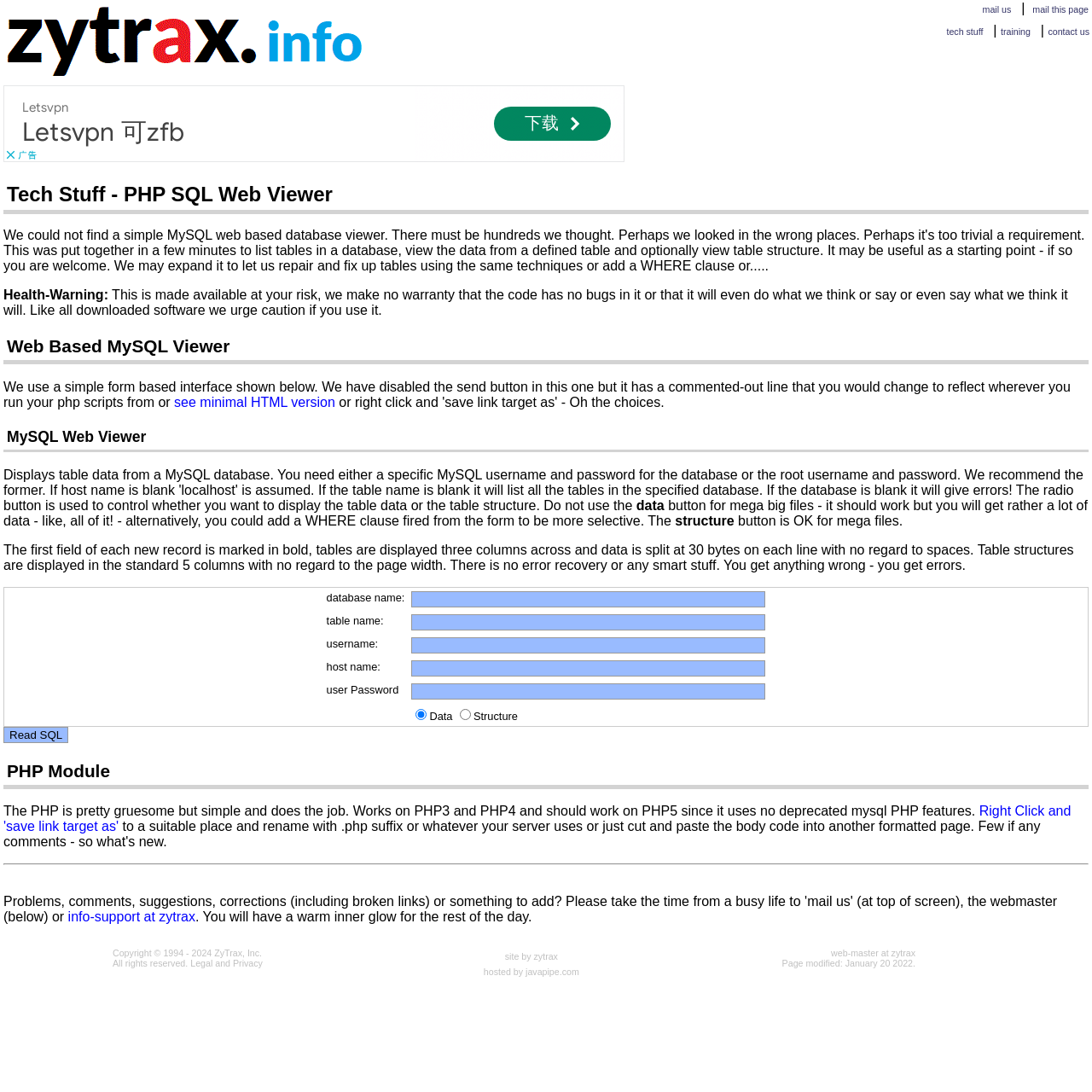Craft a detailed narrative of the webpage's structure and content.

The webpage is titled "Tech Stuff - PHP SQL Web Viewer" and features a logo at the top left corner. At the top right corner, there are several links, including "mail us", "mail this page", "contact us", "training", and "tech stuff". 

Below the logo, there is an advertisement iframe. The main content of the webpage is divided into several sections. The first section is a heading titled "Tech Stuff - PHP SQL Web Viewer", followed by a health warning message that advises users to exercise caution when using the code.

The next section is titled "Web Based MySQL Viewer" and describes a simple form-based interface for viewing MySQL data. There is a link to a minimal HTML version of the page. 

The following section is titled "MySQL Web Viewer" and provides more information about the data and structure of the MySQL database. There is a table with several rows, each containing a label and a text box for inputting database information, such as database name, table name, username, and password. 

Below the table, there is a button labeled "Read SQL". The next section is titled "PHP Module" and provides information about the PHP code used to interact with the MySQL database. There is a link to download the PHP code.

The webpage also features a separator line and a section with links to contact information and a copyright notice at the bottom. The copyright notice includes links to legal and privacy information.